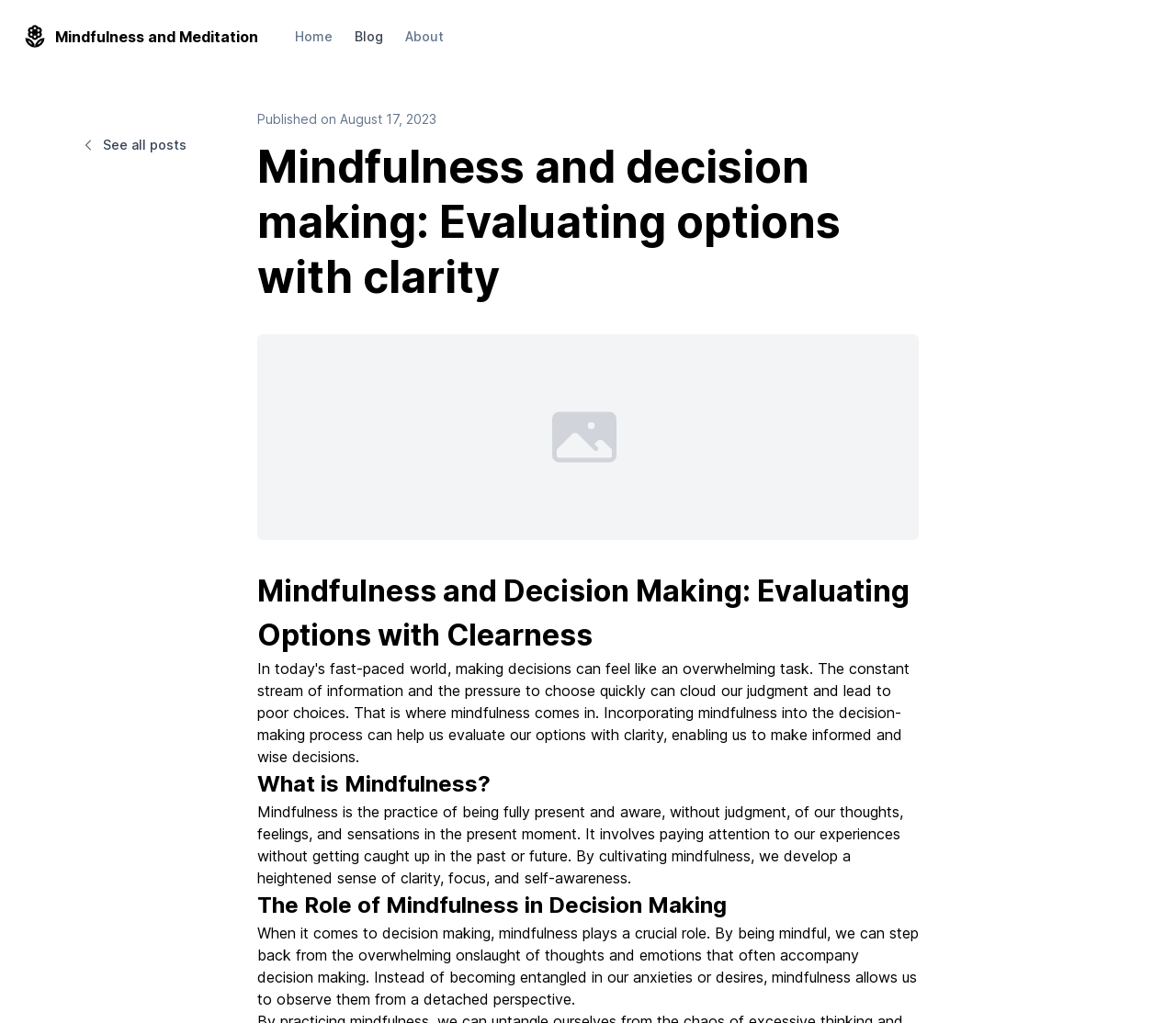Kindly respond to the following question with a single word or a brief phrase: 
How many headings are in the article?

4